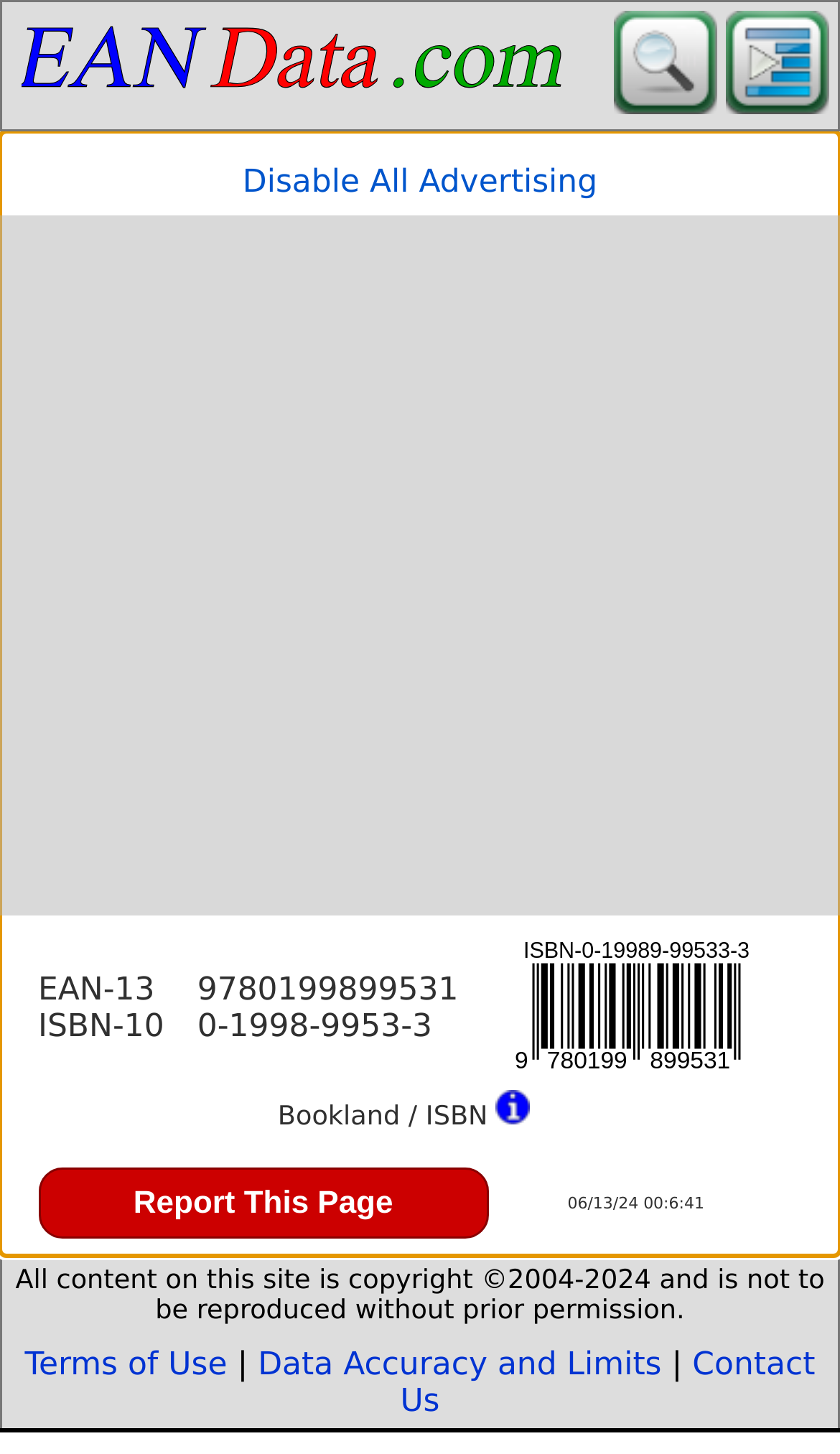Kindly provide the bounding box coordinates of the section you need to click on to fulfill the given instruction: "Contact us".

[0.476, 0.926, 0.97, 0.977]